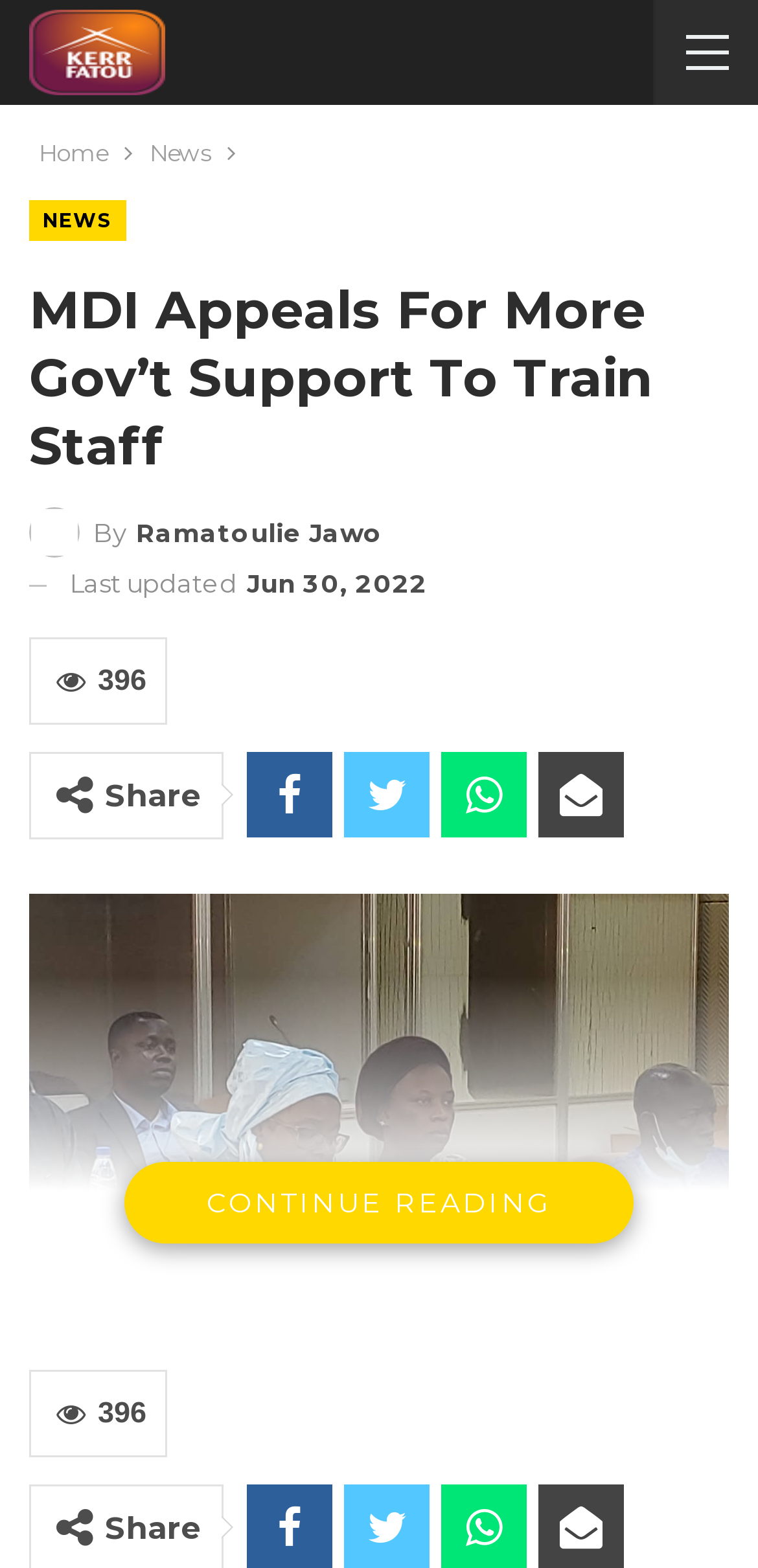Determine the bounding box for the described UI element: "Continue Reading".

[0.165, 0.741, 0.835, 0.793]